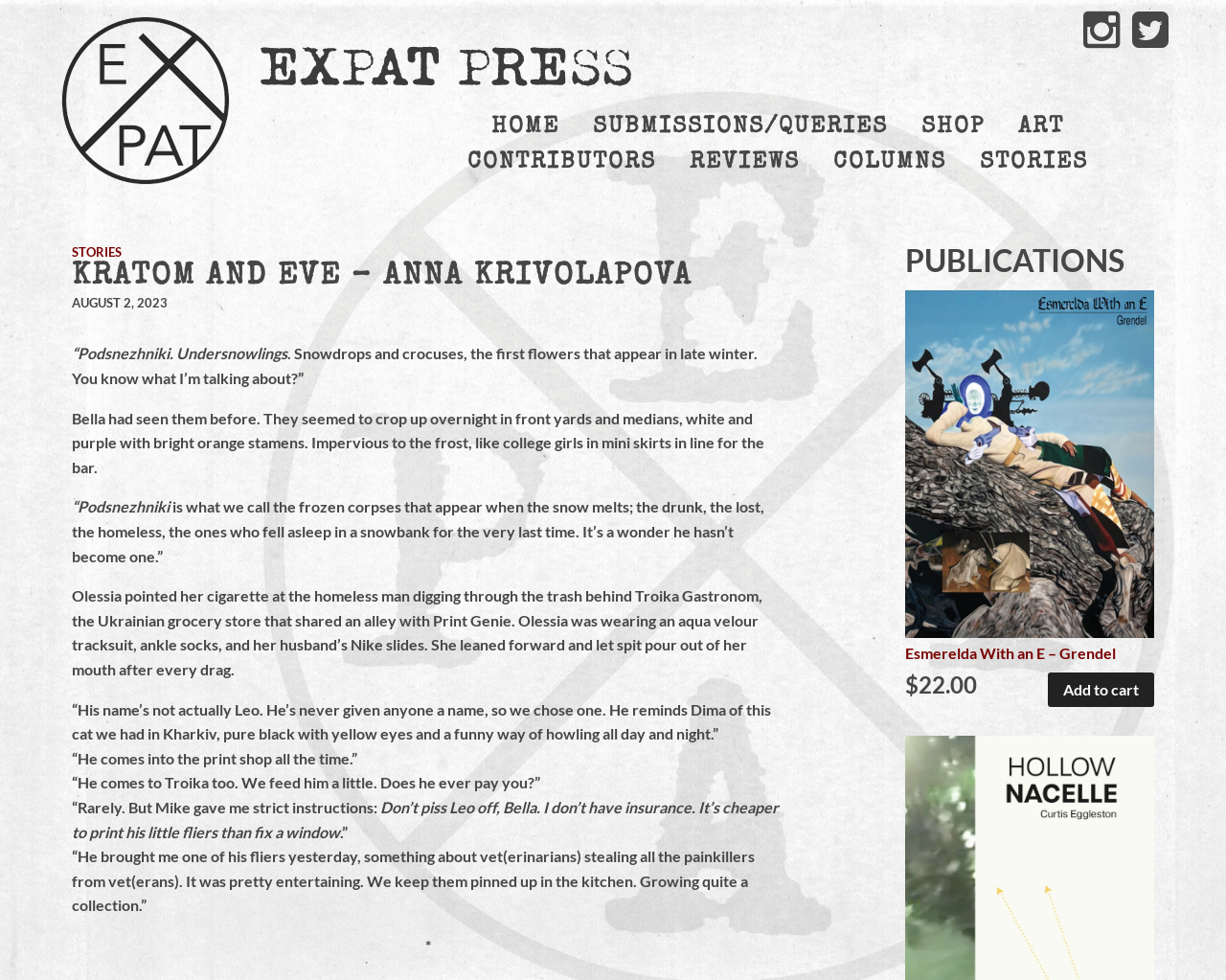Using the provided element description: "Stories", determine the bounding box coordinates of the corresponding UI element in the screenshot.

[0.059, 0.249, 0.099, 0.265]